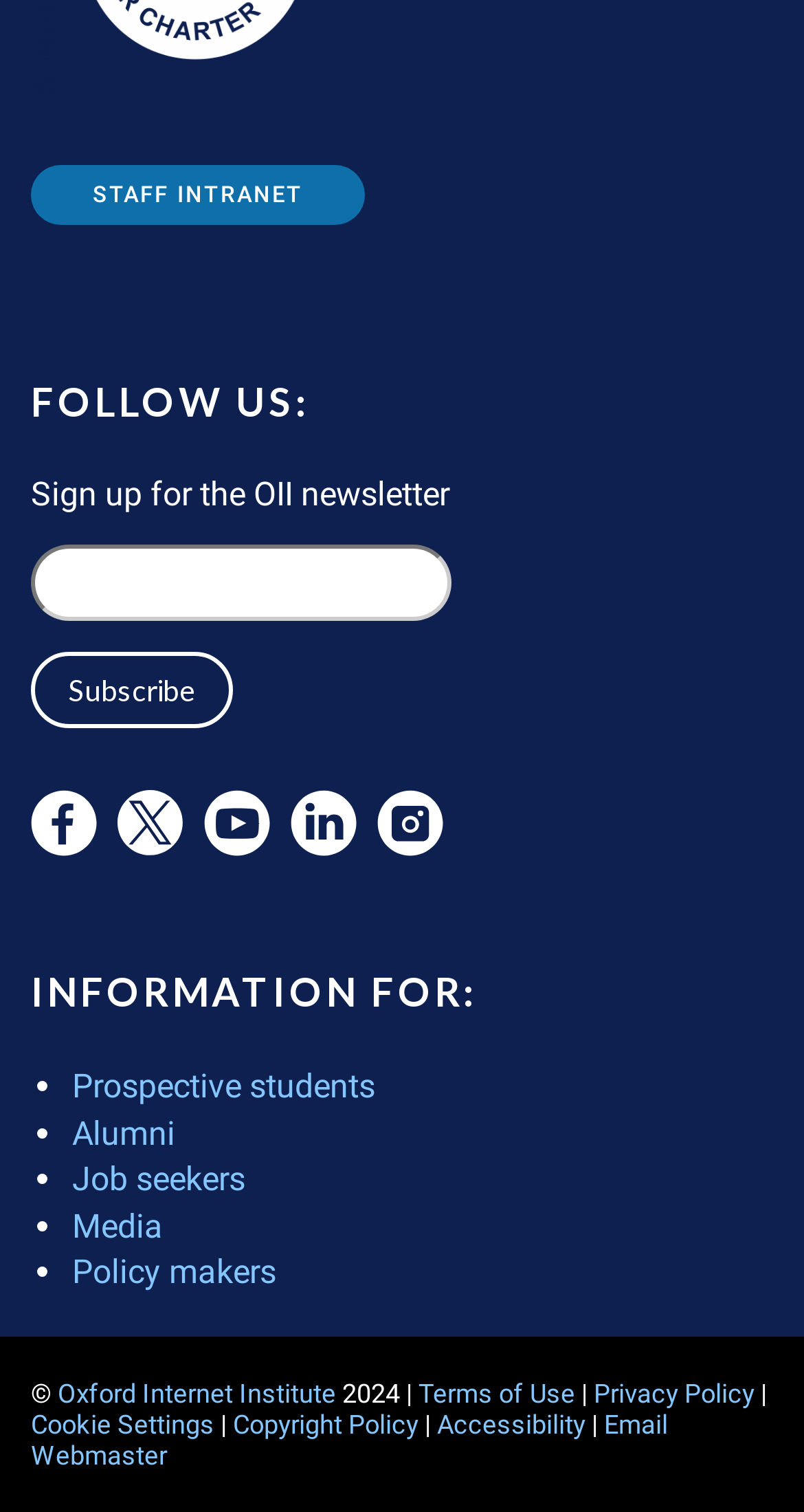What is the copyright year of the webpage?
Using the image, answer in one word or phrase.

2024